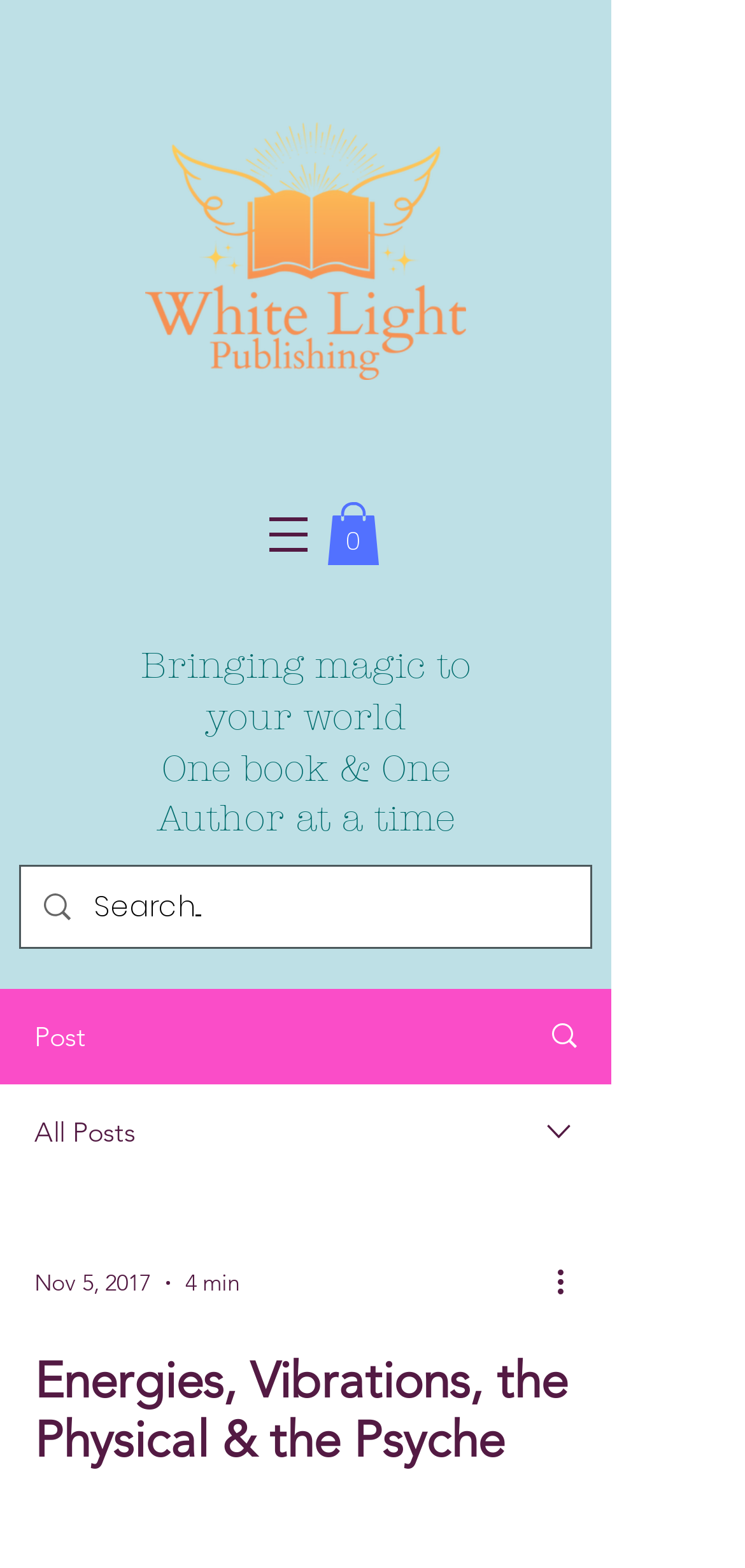What is the headline of the webpage?

Energies, Vibrations, the Physical & the Psyche